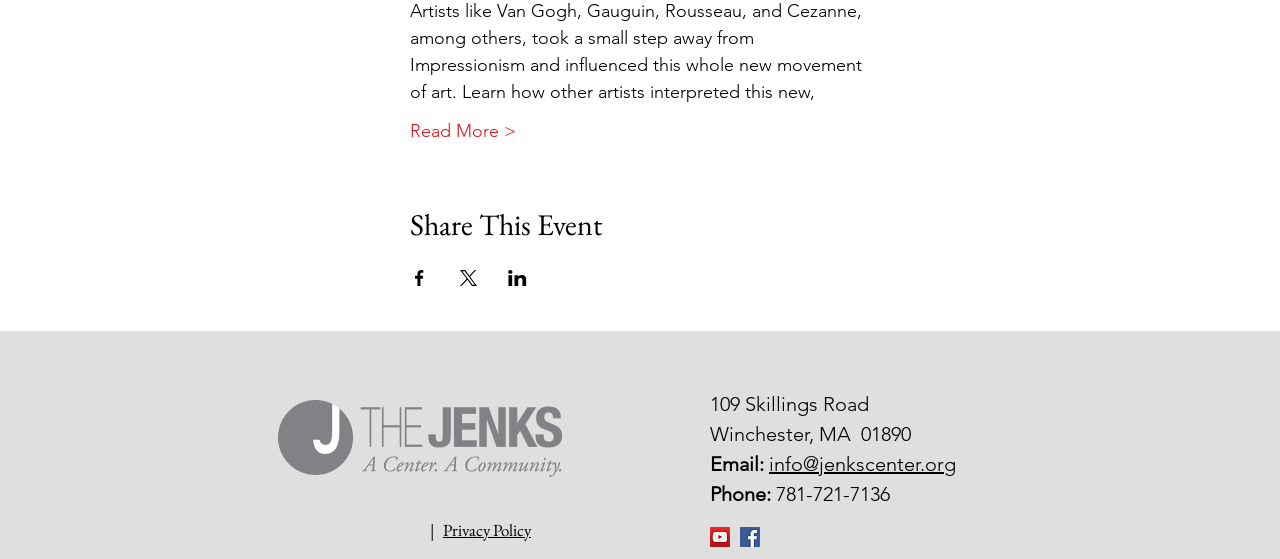Identify the bounding box coordinates of the area you need to click to perform the following instruction: "Click Read More".

[0.32, 0.211, 0.403, 0.259]